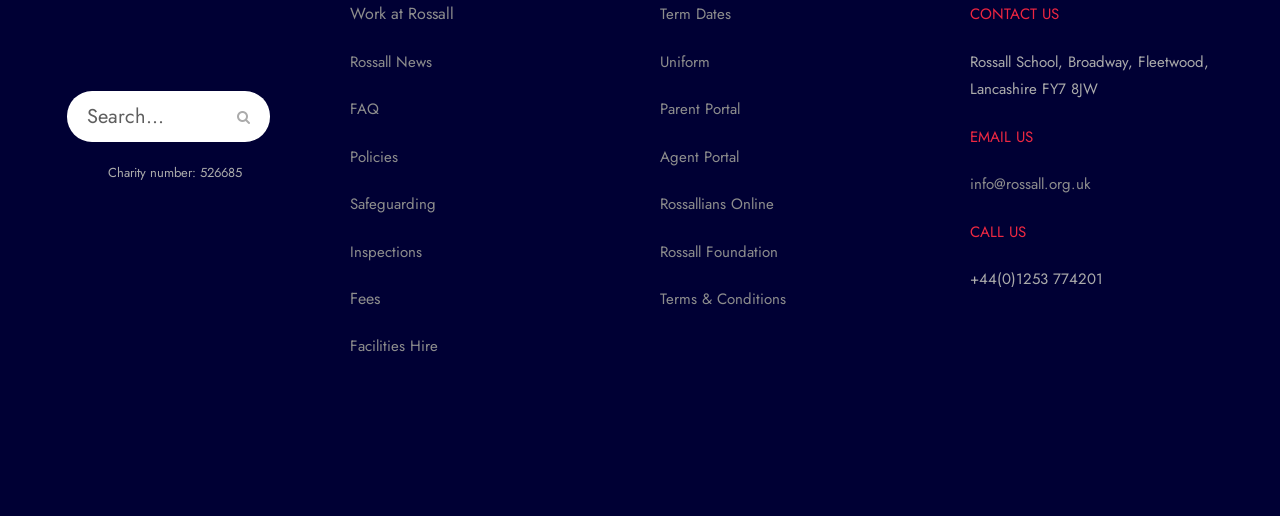Respond to the question below with a single word or phrase:
What is the link text above the 'Fees' link?

Inspections